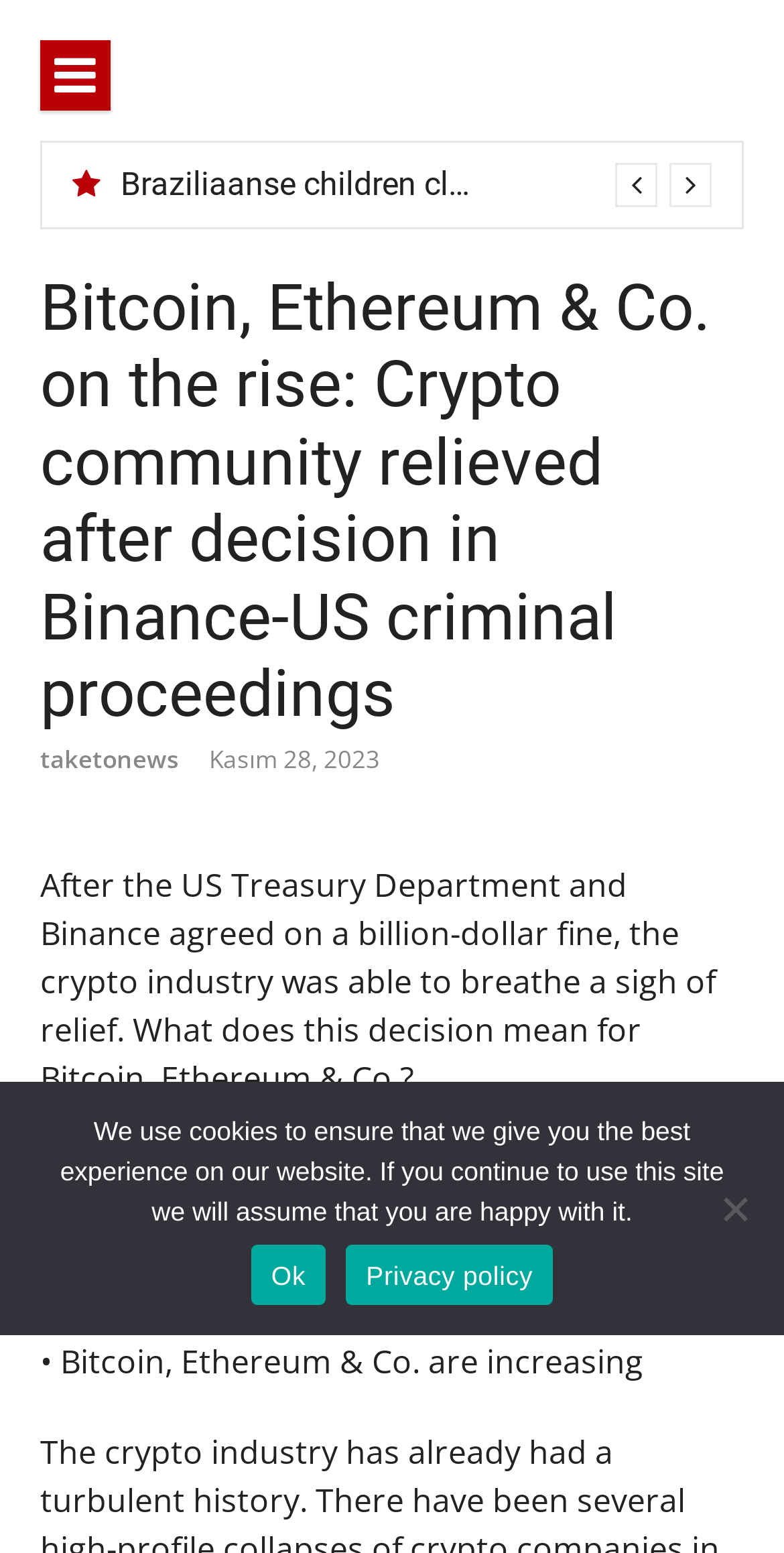What is the purpose of the button with the '' icon?
Identify the answer in the screenshot and reply with a single word or phrase.

Unknown